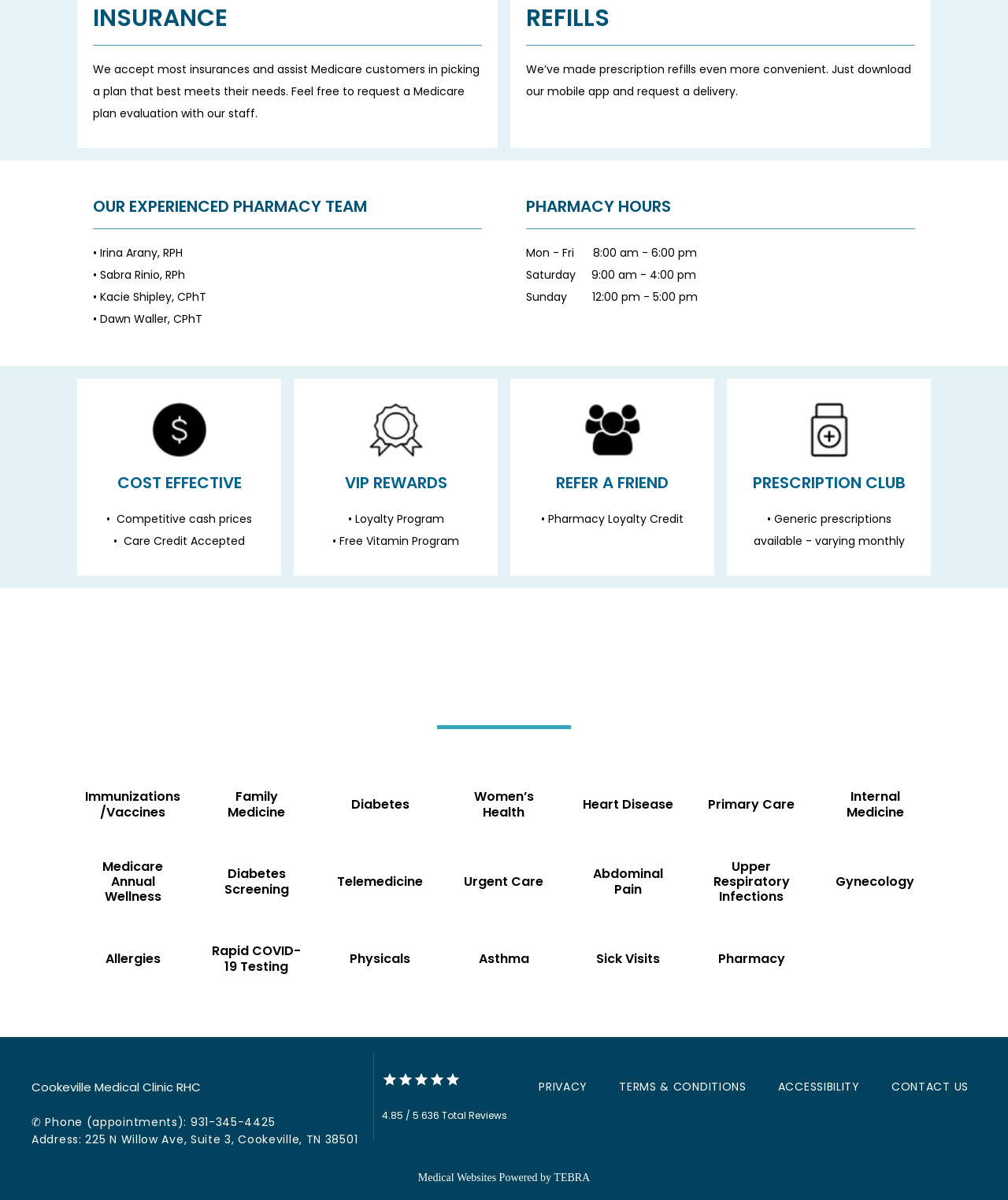Utilize the details in the image to thoroughly answer the following question: What is the pharmacy's loyalty program?

Under the 'VIP REWARDS' heading, it is mentioned that the pharmacy has a loyalty program, which includes a free vitamin program and other benefits.